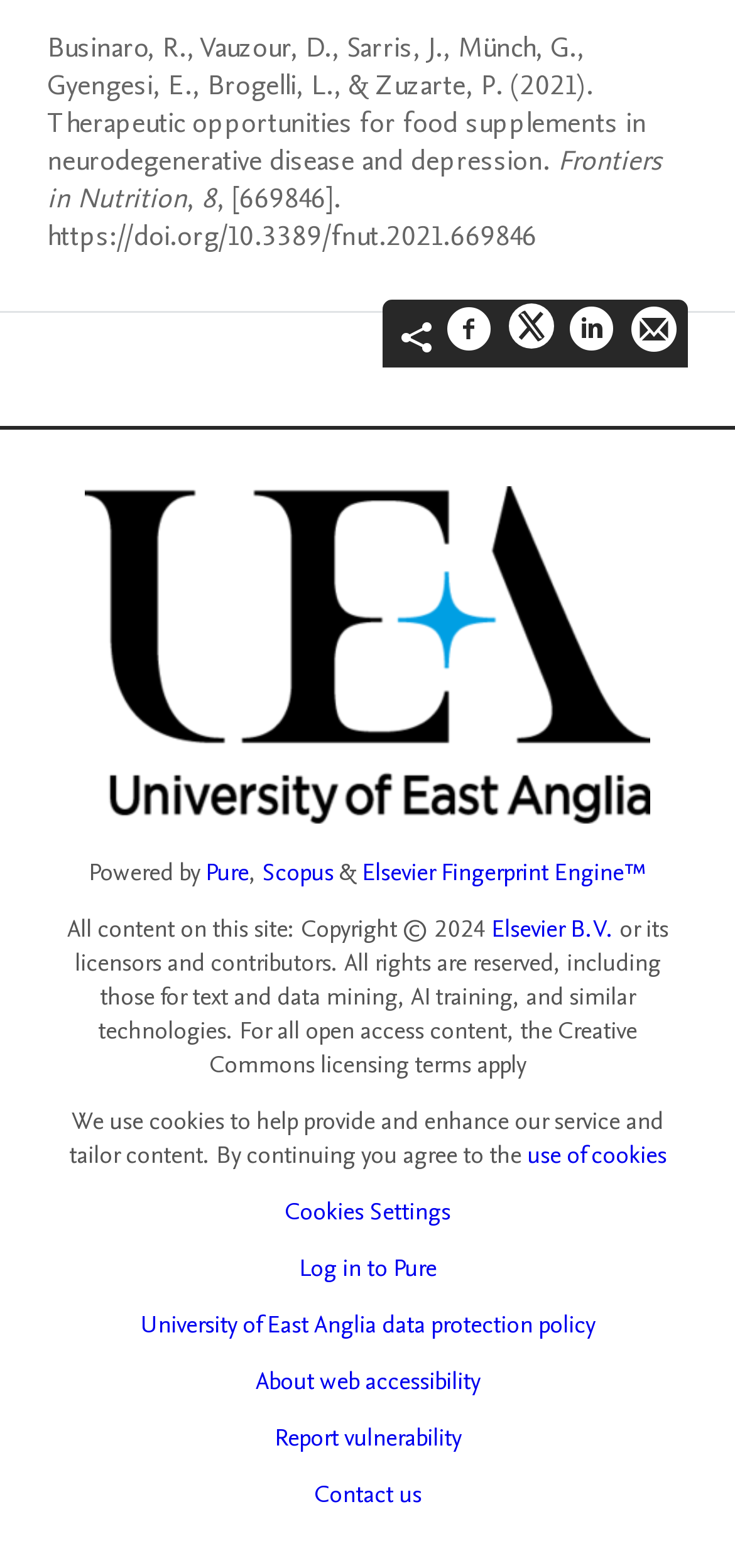Please find the bounding box coordinates for the clickable element needed to perform this instruction: "check February 2024".

None